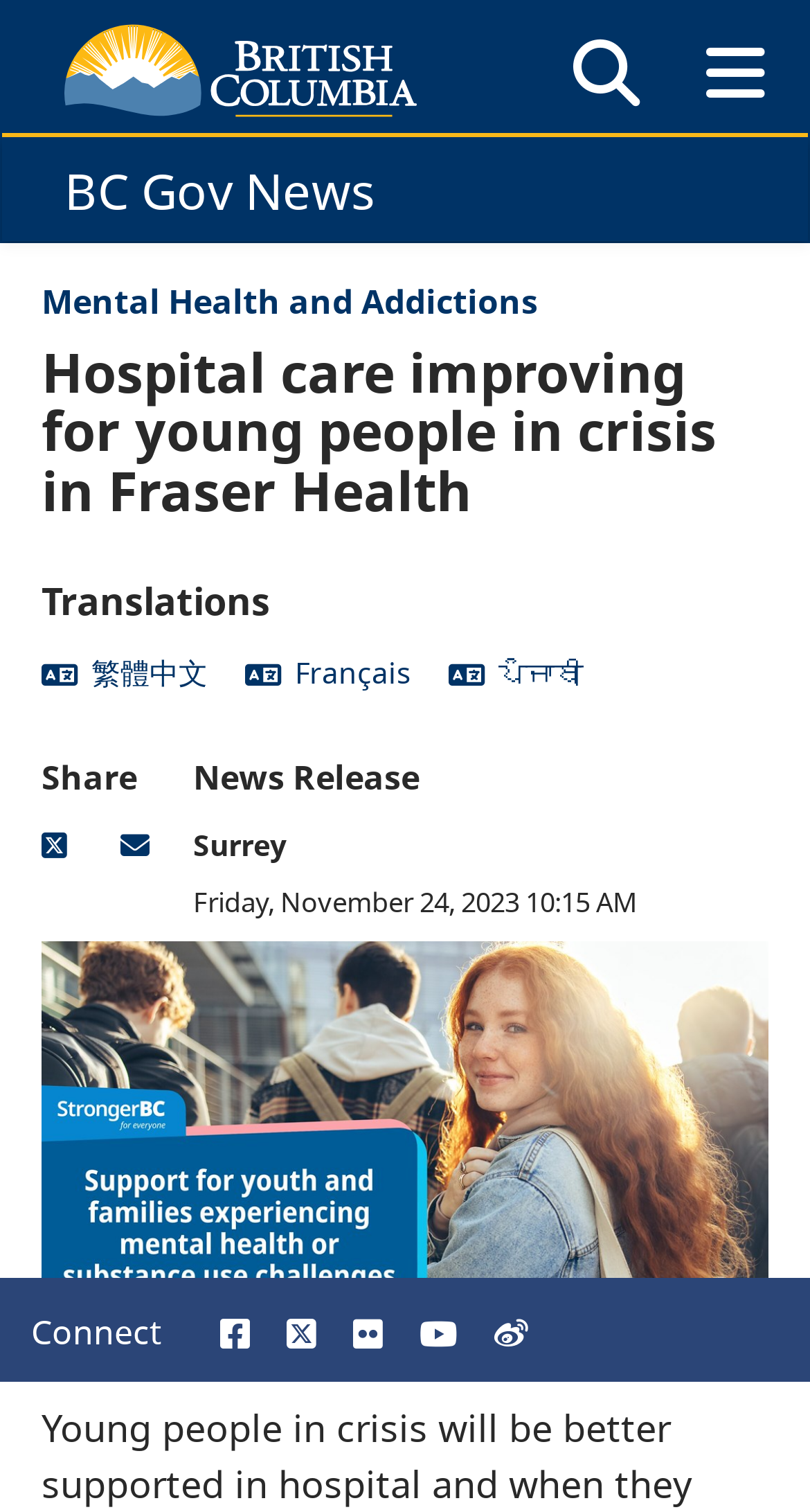Locate the bounding box coordinates of the element to click to perform the following action: 'Join us on the App'. The coordinates should be given as four float values between 0 and 1, in the form of [left, top, right, bottom].

None